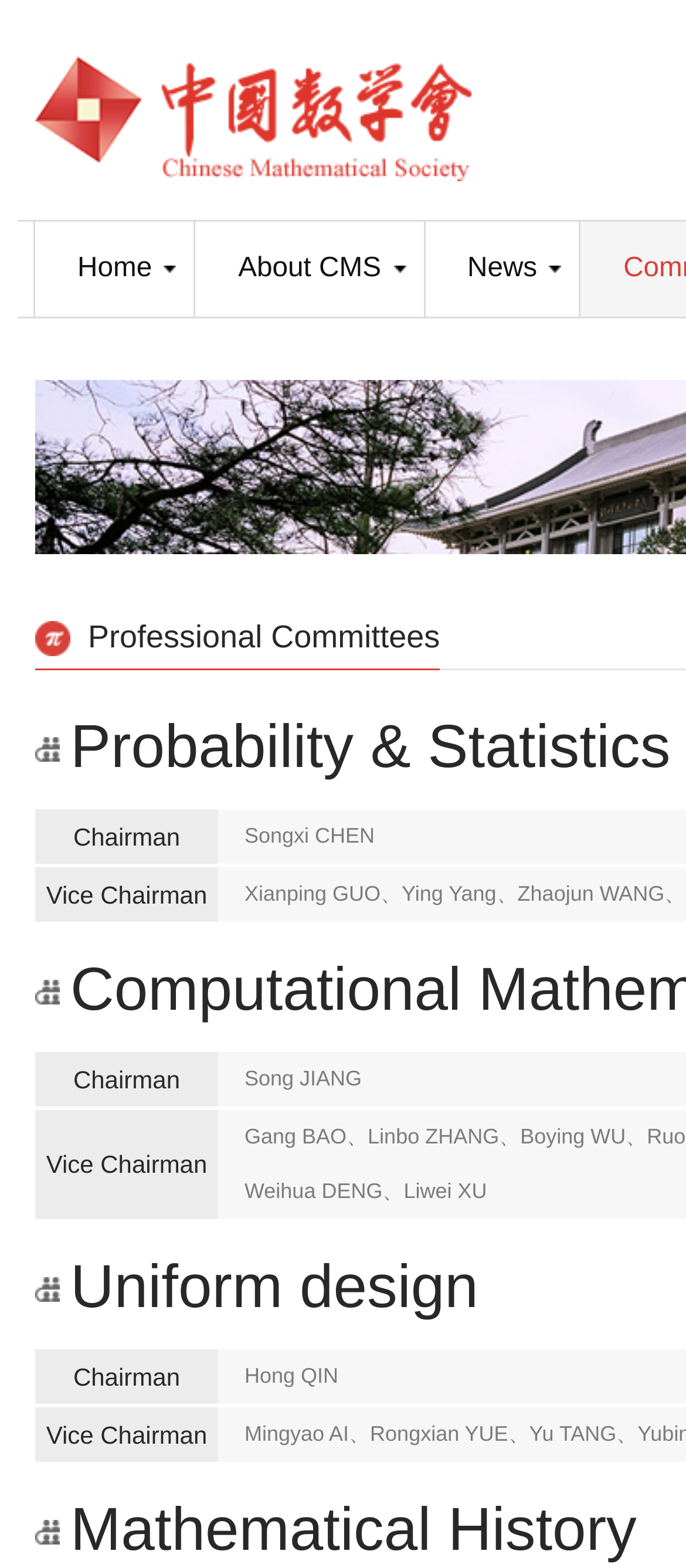How many committees are listed?
Please interpret the details in the image and answer the question thoroughly.

By examining the webpage, I can see that there are five DescriptionListTerm elements, each containing a Chairman or Vice Chairman title and a corresponding name. Therefore, I can infer that there are five committees listed.